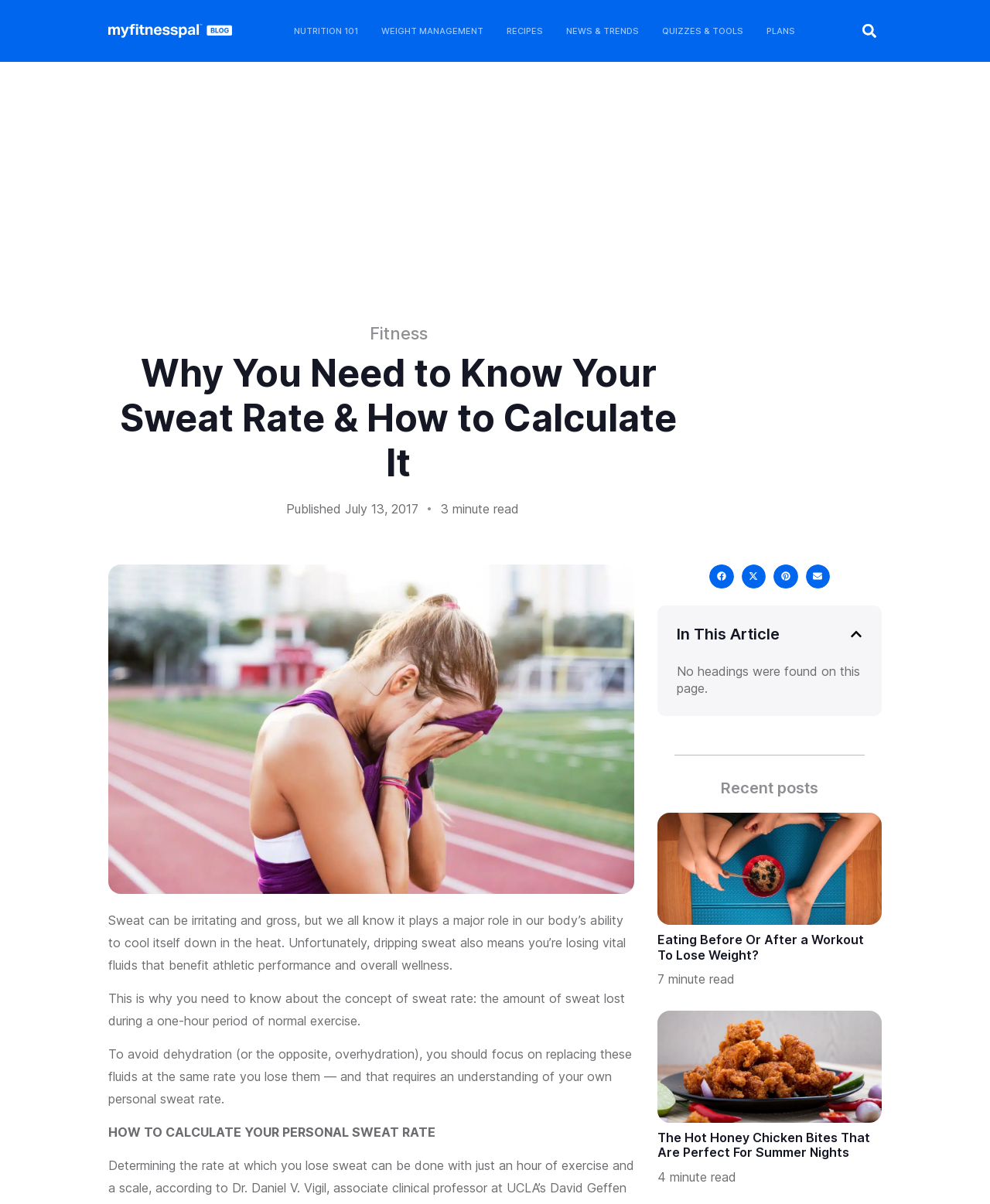How many social media sharing buttons are there?
Please provide a comprehensive and detailed answer to the question.

There are four social media sharing buttons on the webpage, which are 'Share on facebook', 'Share on x-twitter', 'Share on pinterest', and 'Share on email'. These buttons are located at the bottom of the article and allow users to share the content on their respective social media platforms.